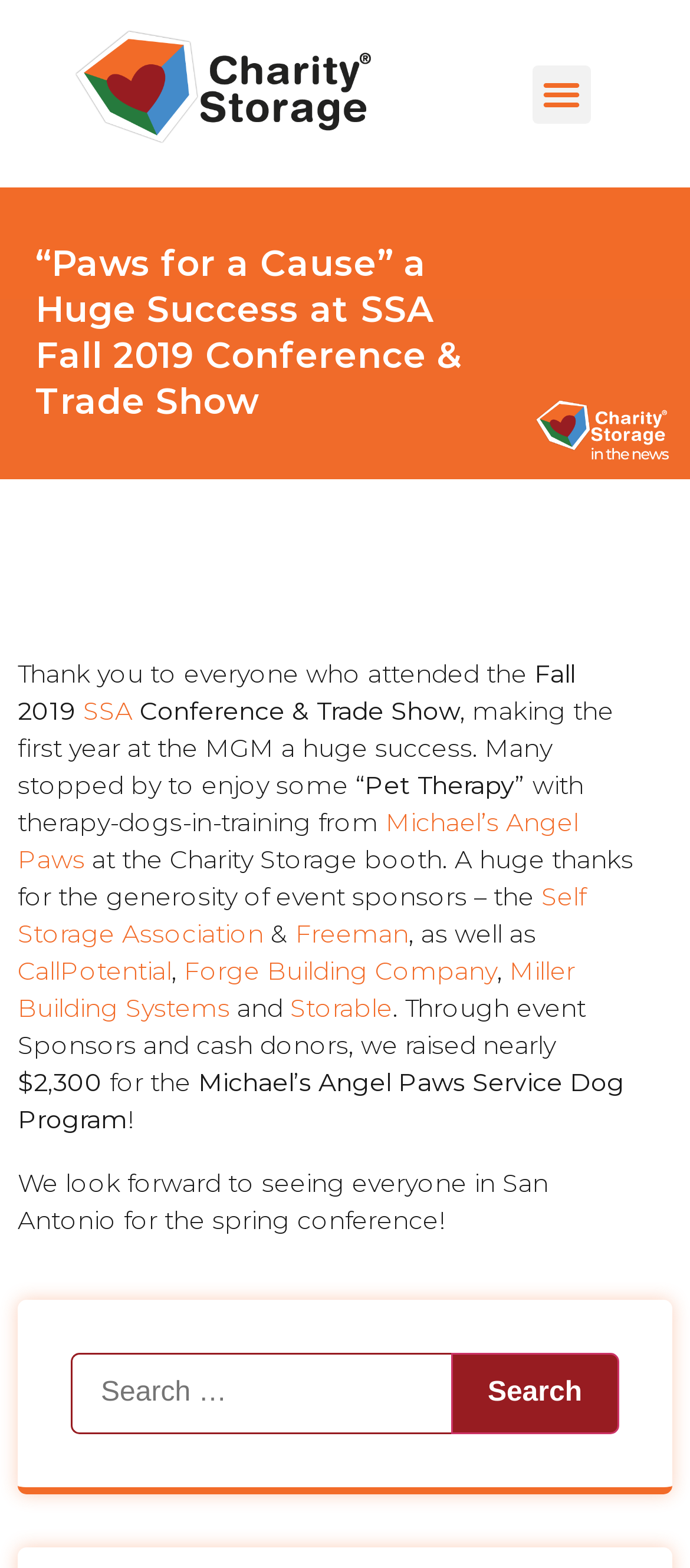Please predict the bounding box coordinates of the element's region where a click is necessary to complete the following instruction: "Click the Charity Storage Logo". The coordinates should be represented by four float numbers between 0 and 1, i.e., [left, top, right, bottom].

[0.106, 0.018, 0.542, 0.102]